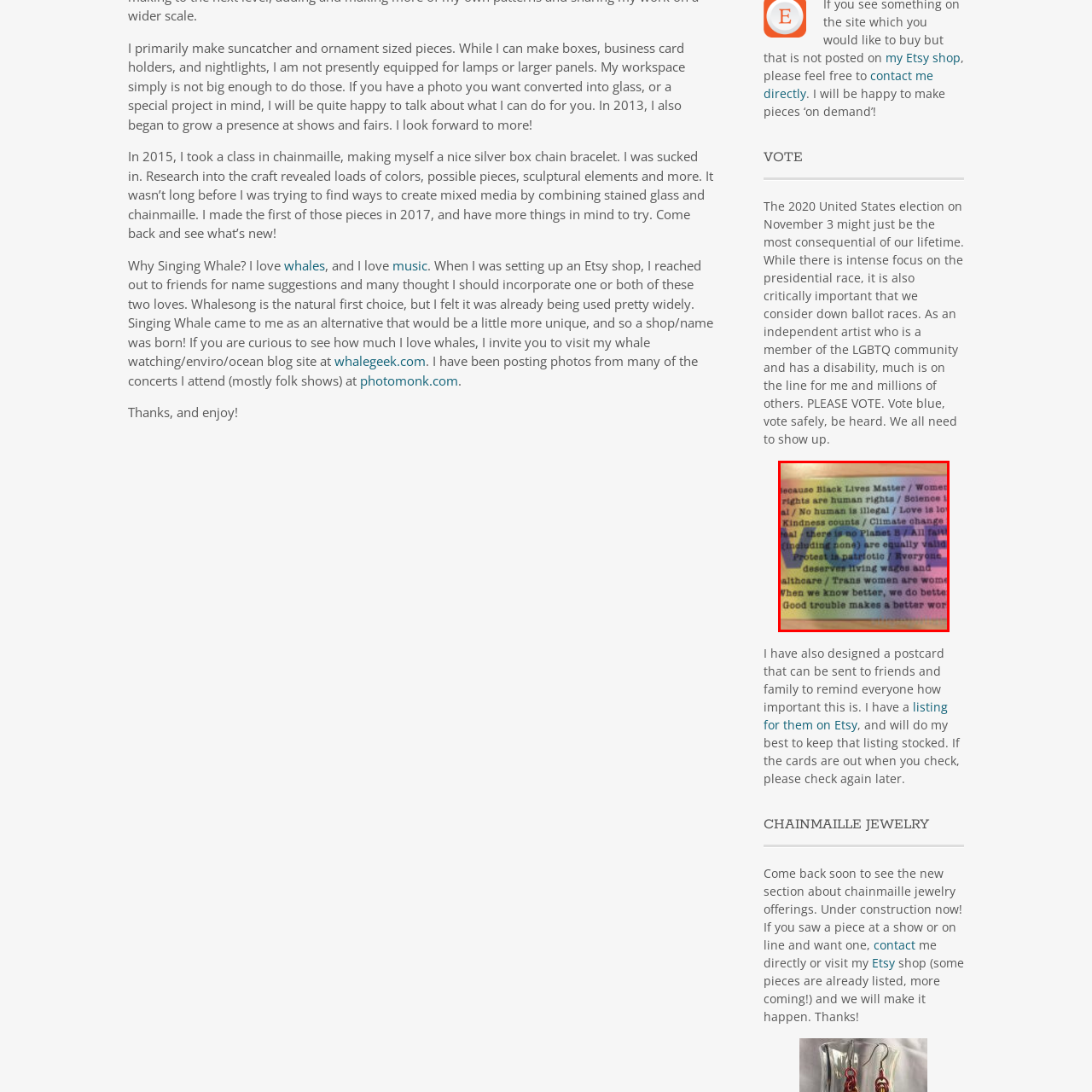Give a detailed narrative of the image enclosed by the red box.

The image features a colorful display advocating for social justice and voting rights, highlighting a range of important issues. Key messages include affirmations like "Black Lives Matter," "Women's rights are human rights," and declarations against discrimination, emphasizing that "No human is illegal" and "Love is love." The text advocates for kindness and acknowledges climate change, stating, "there is no Planet B." It also emphasizes the validity of diverse identities and rights, urging protection for all citizens and supporting living wages. The overall sentiment encourages civic engagement and the importance of voting, reminding us that "Good trouble makes a better world." This powerful visual serves as a call to action, motivating individuals to participate in democracy and social progress.